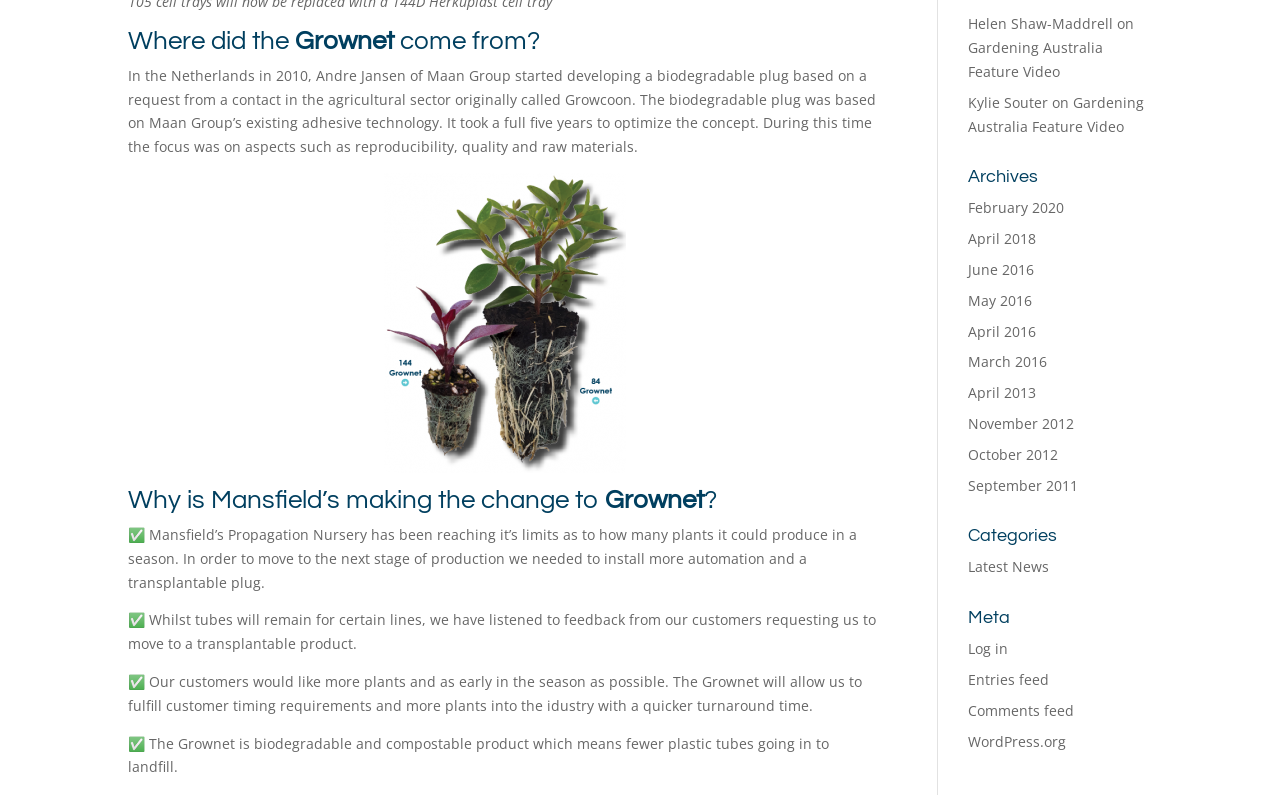Bounding box coordinates are specified in the format (top-left x, top-left y, bottom-right x, bottom-right y). All values are floating point numbers bounded between 0 and 1. Please provide the bounding box coordinate of the region this sentence describes: Gardening Australia Feature Video

[0.756, 0.117, 0.894, 0.17]